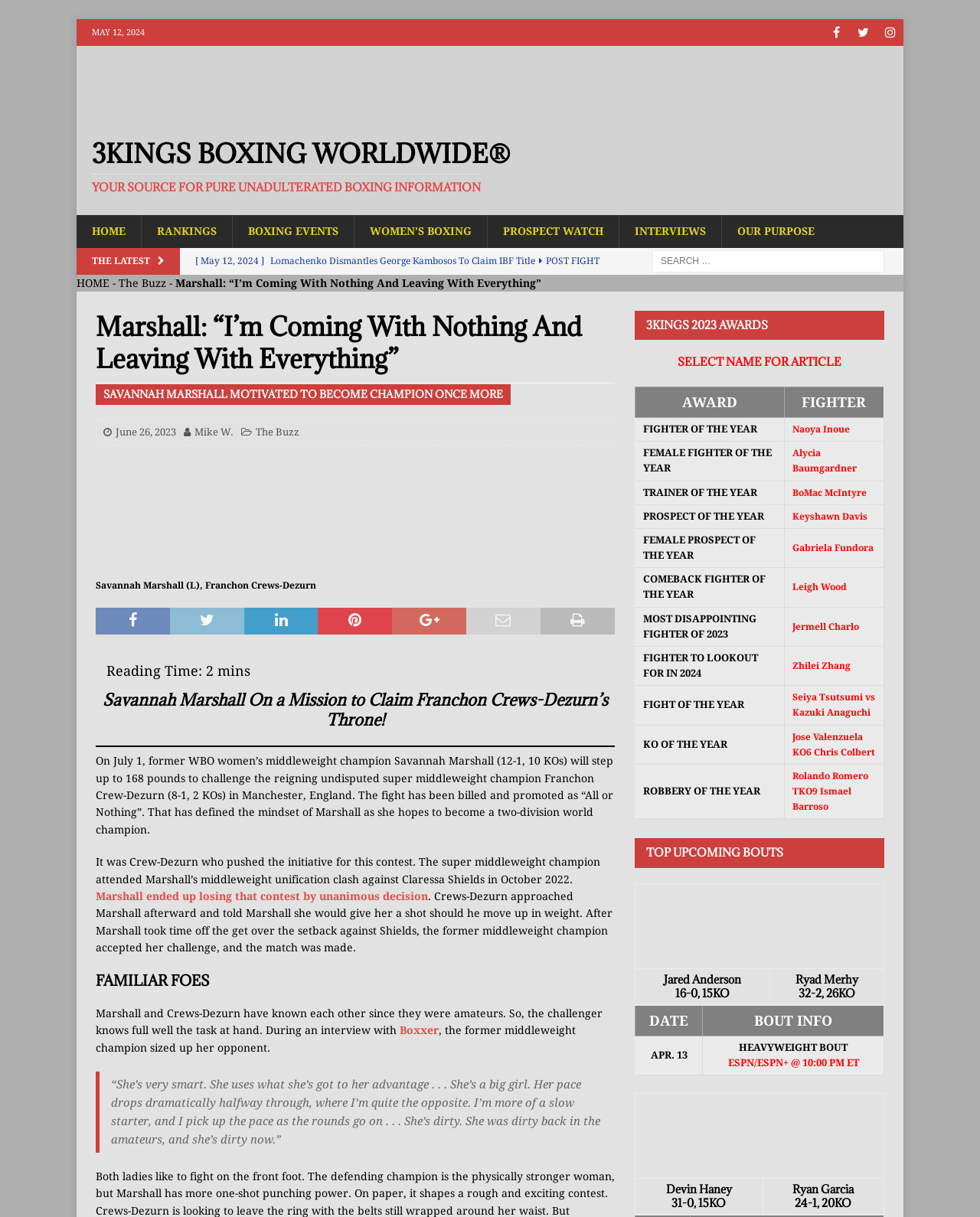Illustrate the webpage thoroughly, mentioning all important details.

The webpage is about 3Kings Boxing, a website that provides news and information about boxing. At the top of the page, there is a logo and a navigation menu with links to different sections of the website, including "Home", "Rankings", "Boxing Events", "Women's Boxing", "Prospect Watch", "Interviews", and "Our Purpose".

Below the navigation menu, there is a section with social media links to Facebook, Twitter, and Instagram. Next to the social media links, there is a copyright notice and a link to the website's logo.

The main content of the page is an article about Savannah Marshall, a boxer who is on a mission to claim the super middleweight title from Franchon Crews-Dezurn. The article includes a heading, a figure with an image of Marshall, and several paragraphs of text that describe Marshall's background, her upcoming fight, and her strategy for winning.

To the right of the article, there is a section with a heading "The Latest" and a list of links to recent news articles about boxing. Below this section, there is a search box where users can search for specific topics or keywords.

At the bottom of the page, there is a section with a heading "3KINGS 2023 AWARDS" and a table that lists the winners of different awards, including "Fighter of the Year", "Female Fighter of the Year", "Trainer of the Year", and "Prospect of the Year". Each award has a link to the winner's name.

Overall, the webpage is well-organized and easy to navigate, with clear headings and concise text that provides information about boxing news and events.